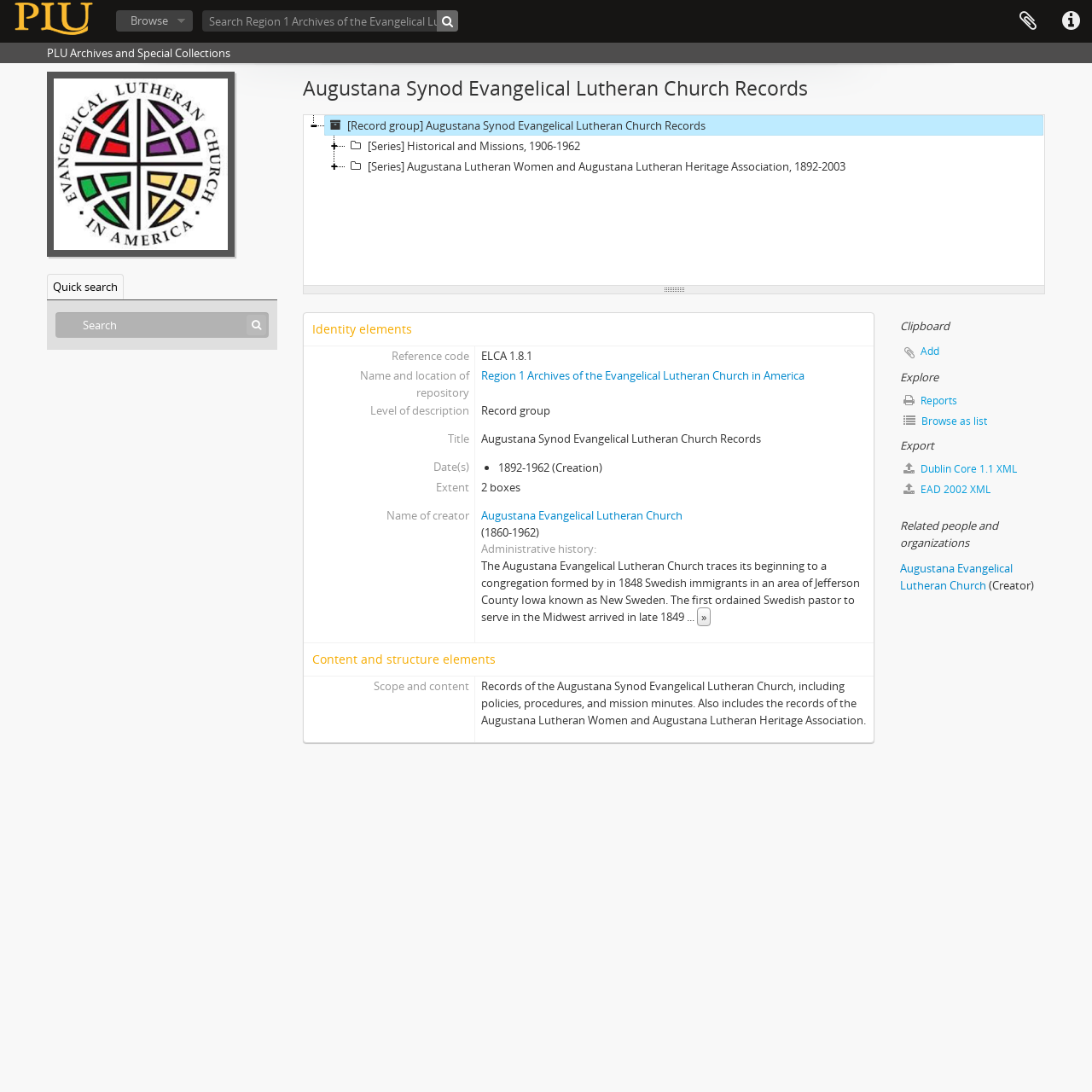Identify the bounding box coordinates of the area that should be clicked in order to complete the given instruction: "Read the 'Benefits of Medically Supervised Detox Facilities' heading". The bounding box coordinates should be four float numbers between 0 and 1, i.e., [left, top, right, bottom].

None